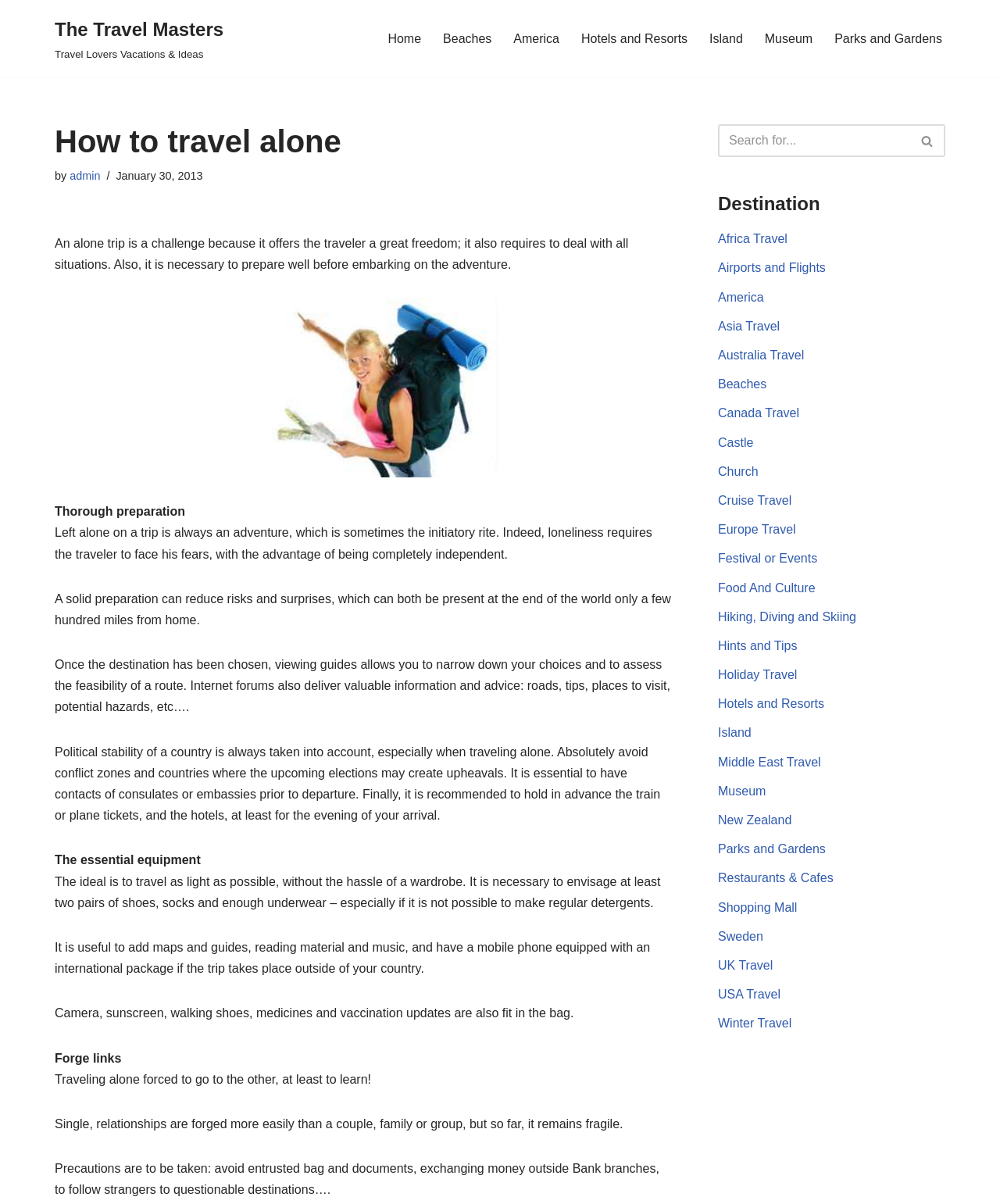Locate the bounding box coordinates of the element that needs to be clicked to carry out the instruction: "Go to Home". The coordinates should be given as four float numbers ranging from 0 to 1, i.e., [left, top, right, bottom].

None